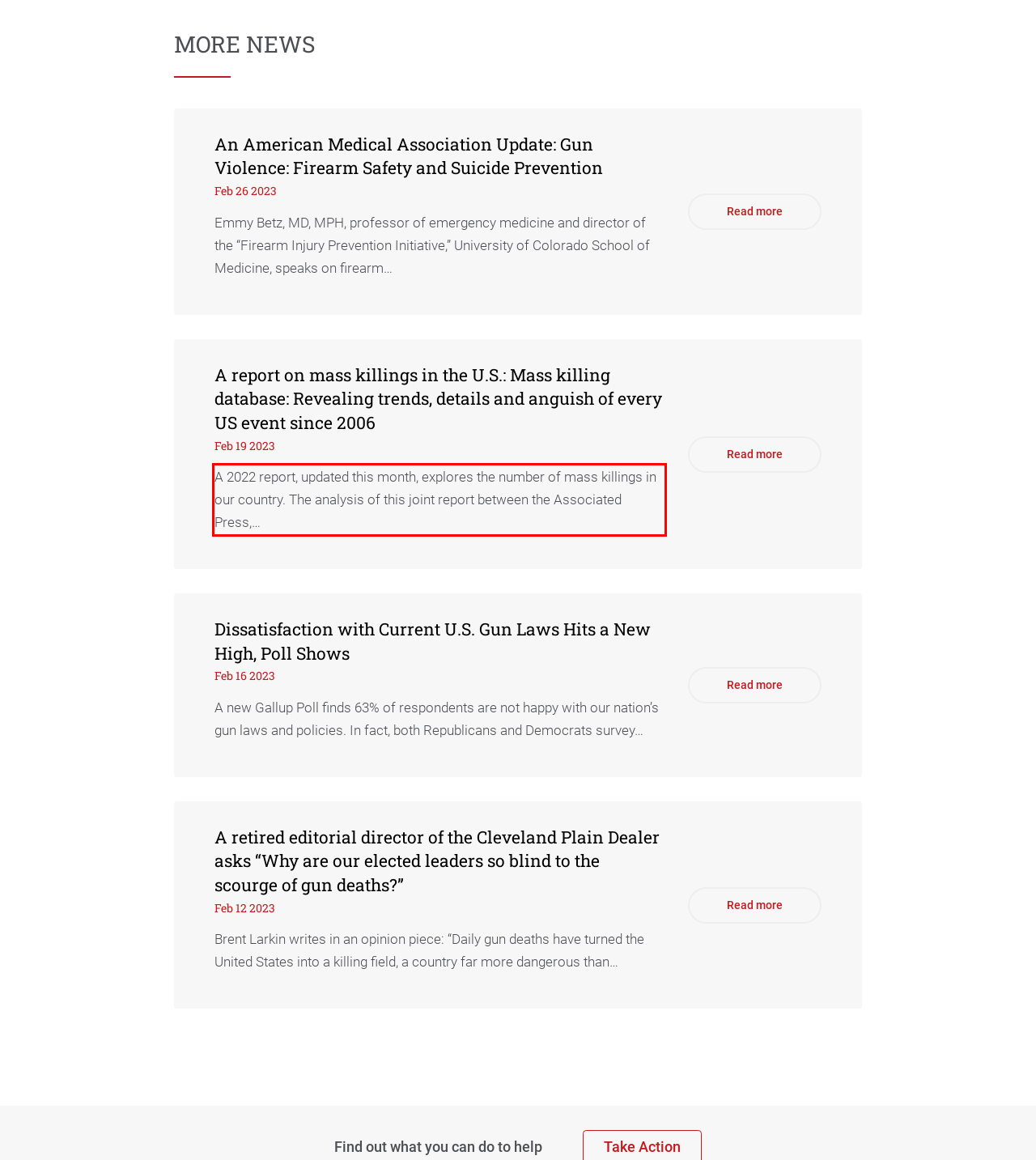Locate the red bounding box in the provided webpage screenshot and use OCR to determine the text content inside it.

A 2022 report, updated this month, explores the number of mass killings in our country. The analysis of this joint report between the Associated Press,…